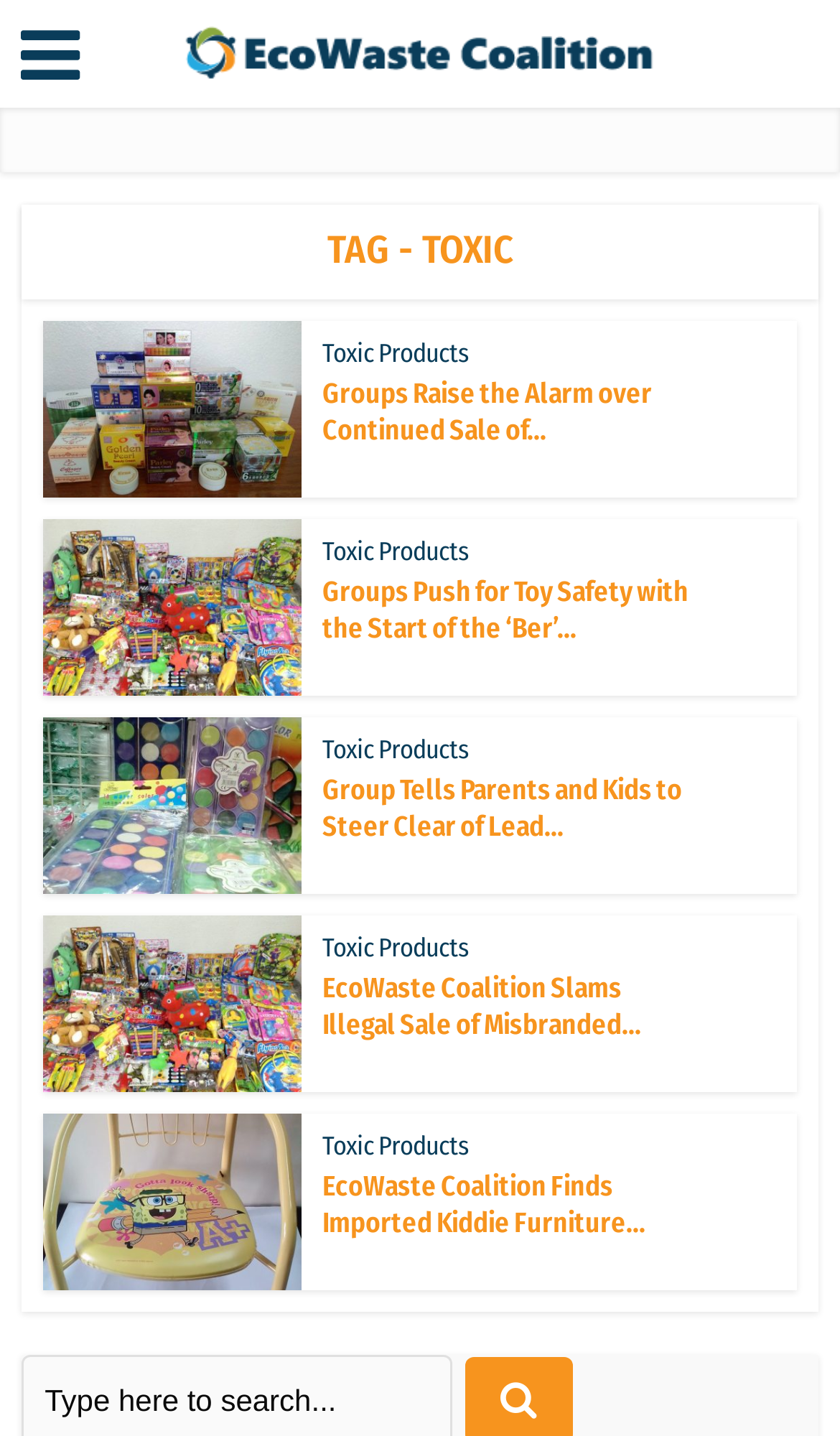Please identify the bounding box coordinates of the element on the webpage that should be clicked to follow this instruction: "Read testimonials". The bounding box coordinates should be given as four float numbers between 0 and 1, formatted as [left, top, right, bottom].

None